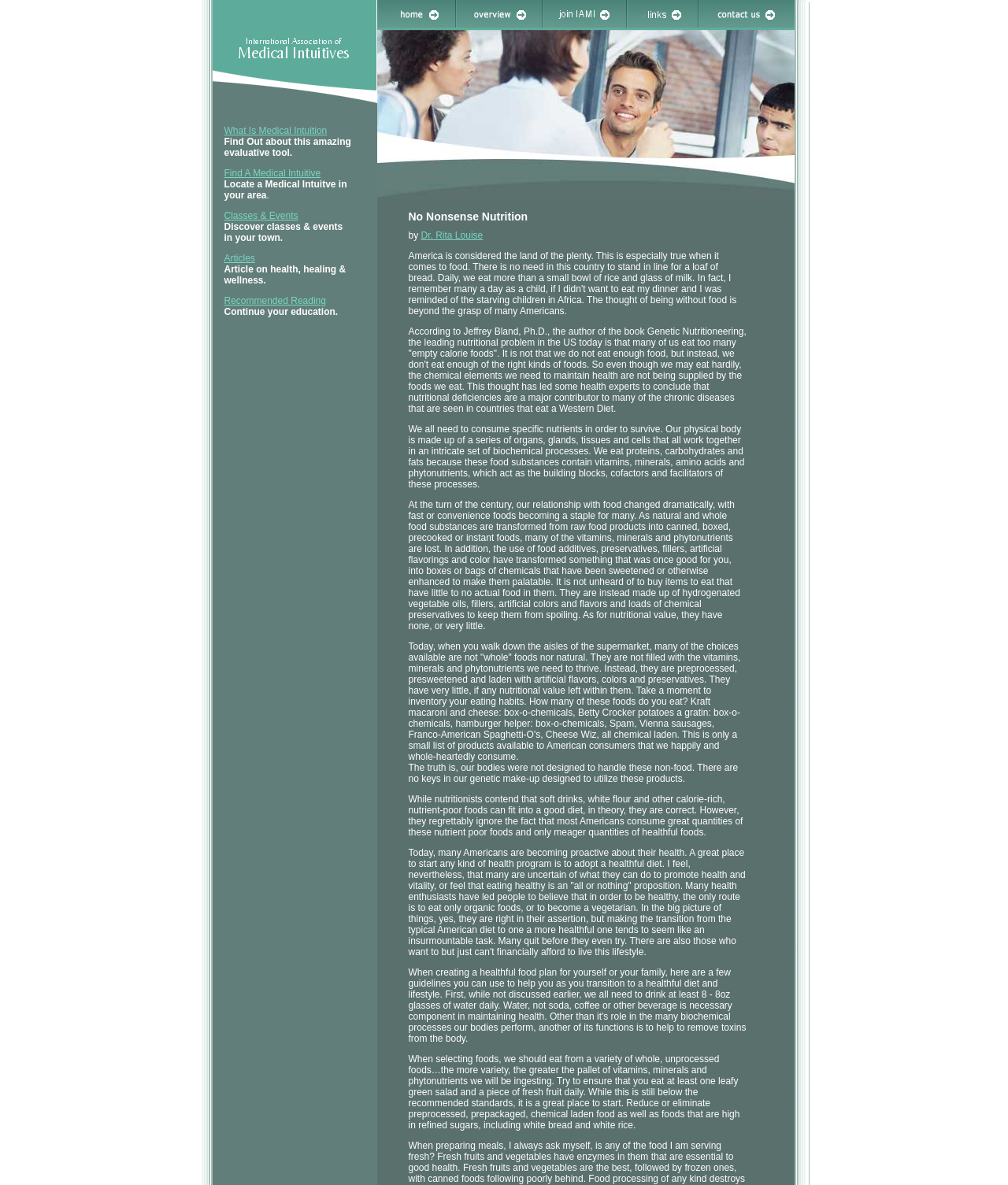Describe all the key features of the webpage in detail.

The webpage is titled "No Nonsense Nutrition" and features a prominent image at the top left corner. Below the image, there is a table with three rows, each containing multiple cells. The first row has three cells, each containing an image. The second row has one cell with a heading and several links to articles, classes, and events related to medical intuition. The third row has one cell with a table containing links to overview, join IAMI, links, and contact us.

To the right of the table, there is a column of images and links, including a heading "No Nonsense Nutrition" and a link to "Dr. Rita Louise". At the bottom of the page, there are several rows of images.

The webpage has a total of 15 images, 12 links, and 2 headings. The layout is organized, with clear sections and whitespace separating the different elements. The text is concise and informative, providing an overview of the topics related to medical intuition.